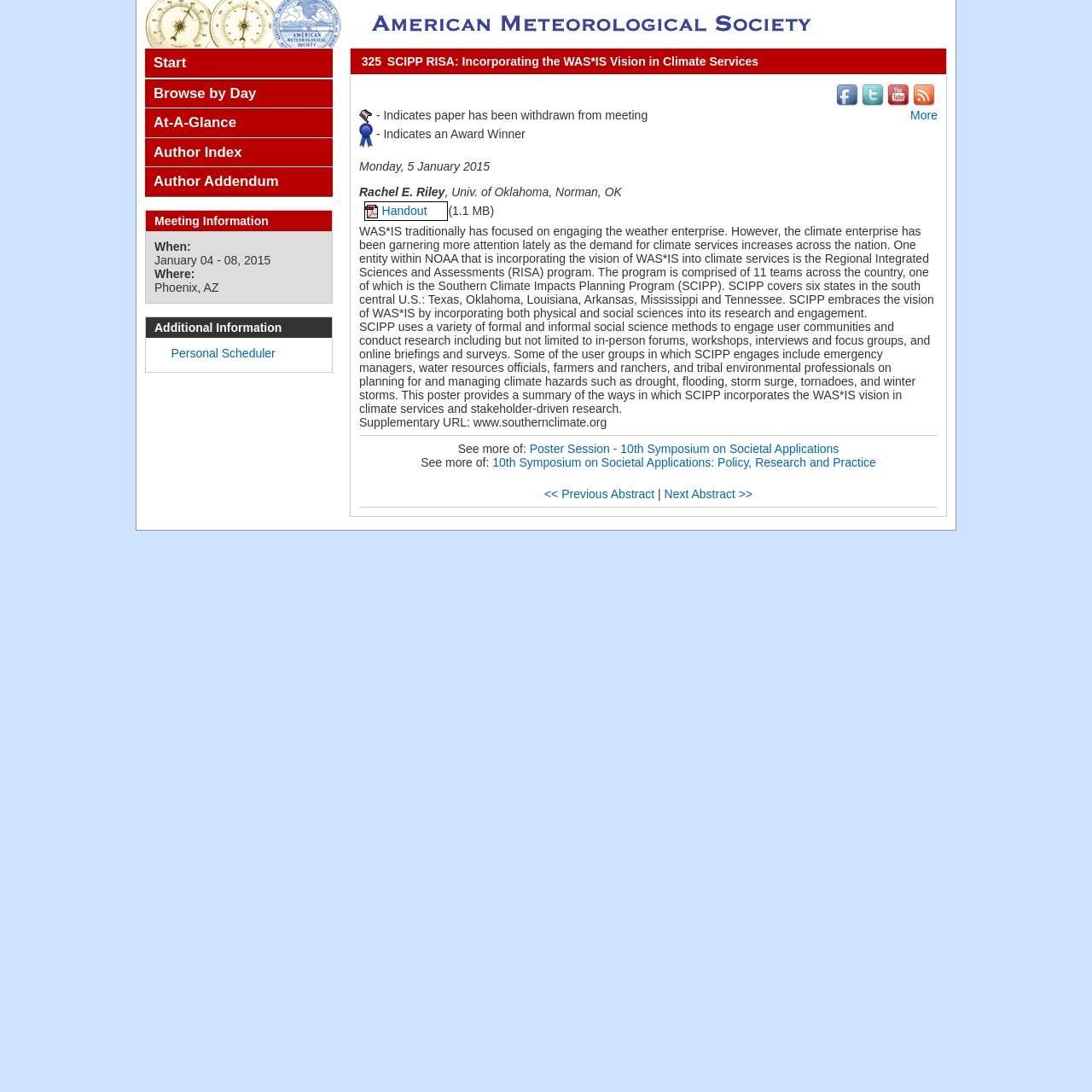Please provide the bounding box coordinates for the element that needs to be clicked to perform the instruction: "Follow SCIPP RISA on Facebook". The coordinates must consist of four float numbers between 0 and 1, formatted as [left, top, right, bottom].

[0.765, 0.08, 0.788, 0.092]